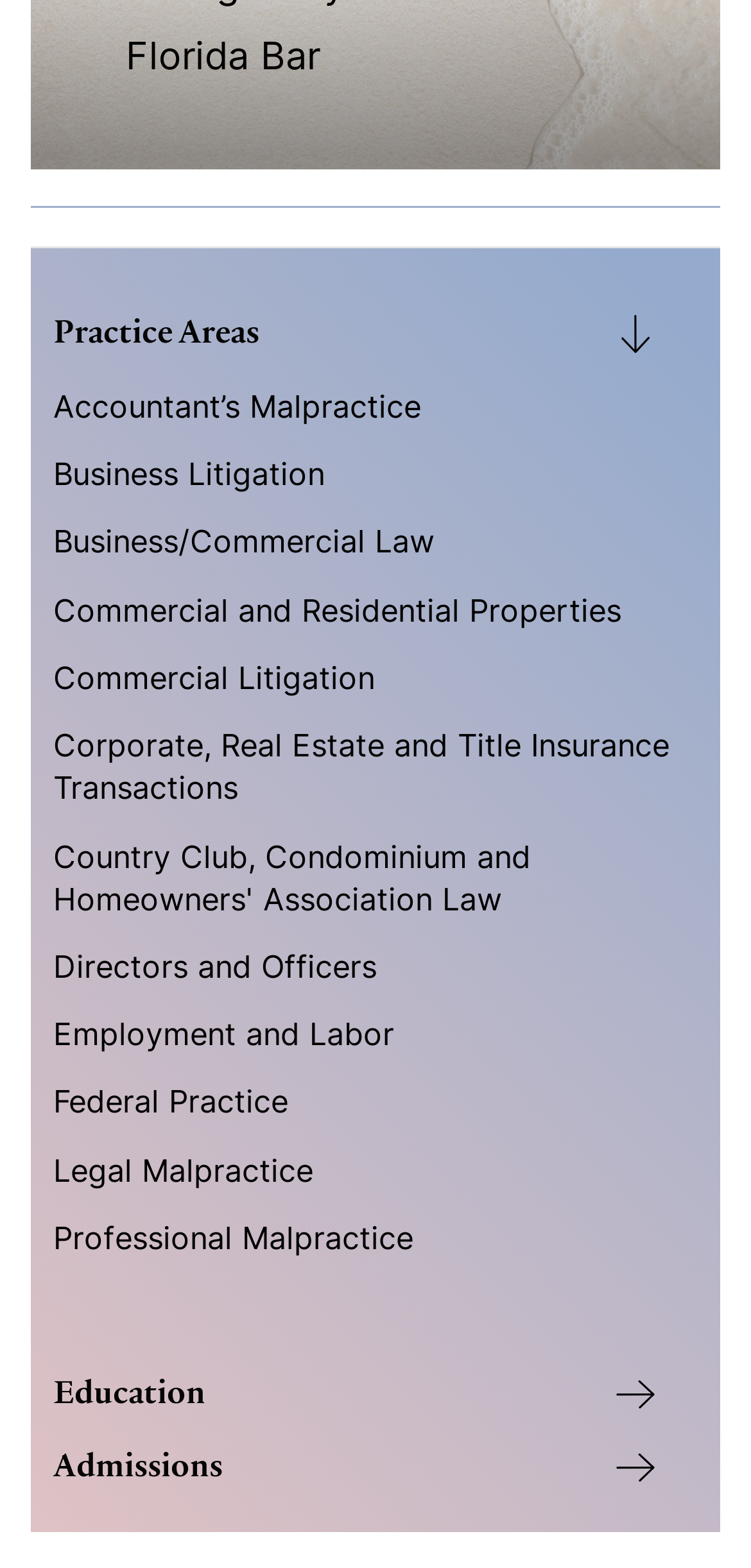Specify the bounding box coordinates of the area to click in order to execute this command: 'View Accountant’s Malpractice'. The coordinates should consist of four float numbers ranging from 0 to 1, and should be formatted as [left, top, right, bottom].

[0.071, 0.247, 0.561, 0.271]